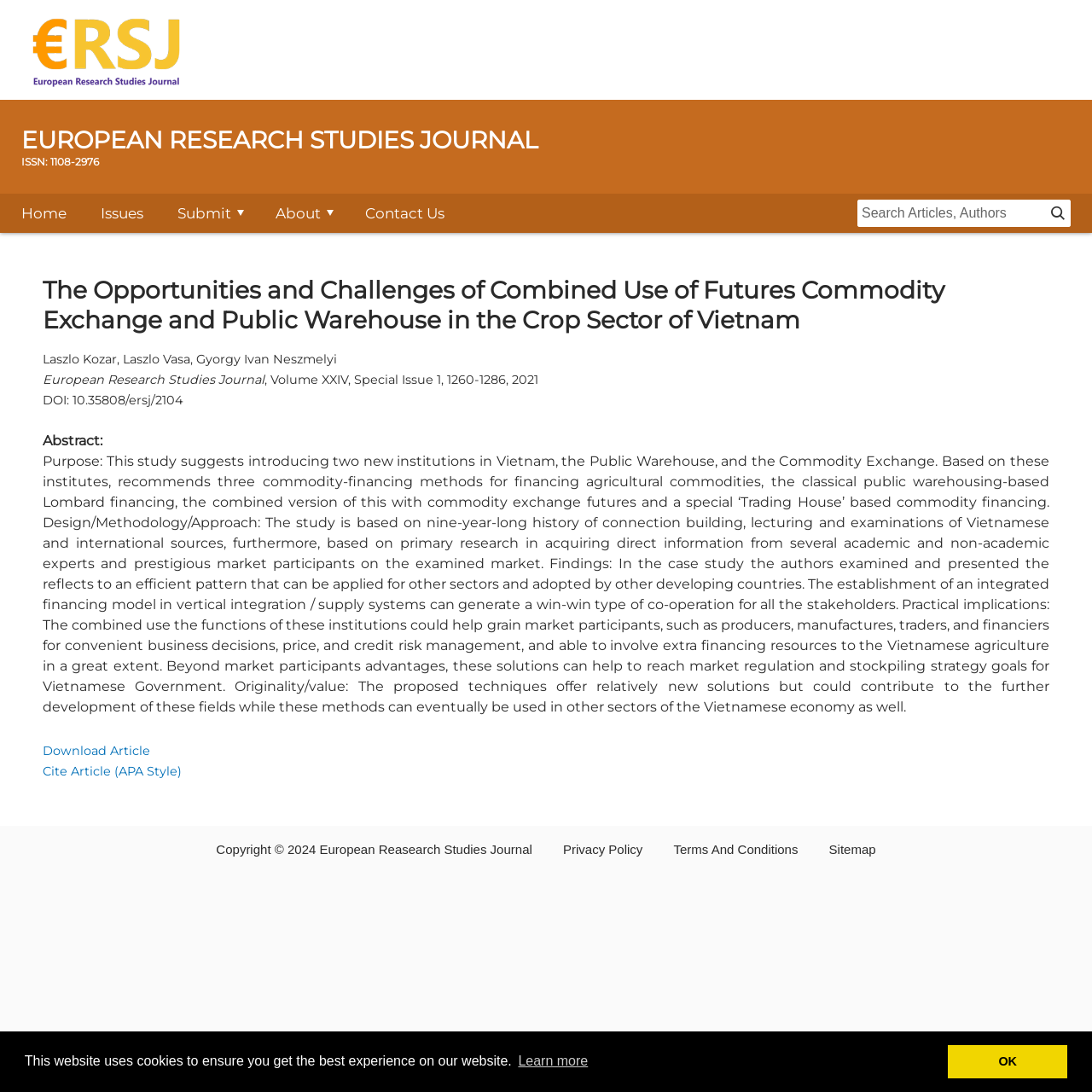What is the DOI of the article?
Offer a detailed and exhaustive answer to the question.

I found the answer by looking at the article's metadata, where the DOI is displayed as a static text.